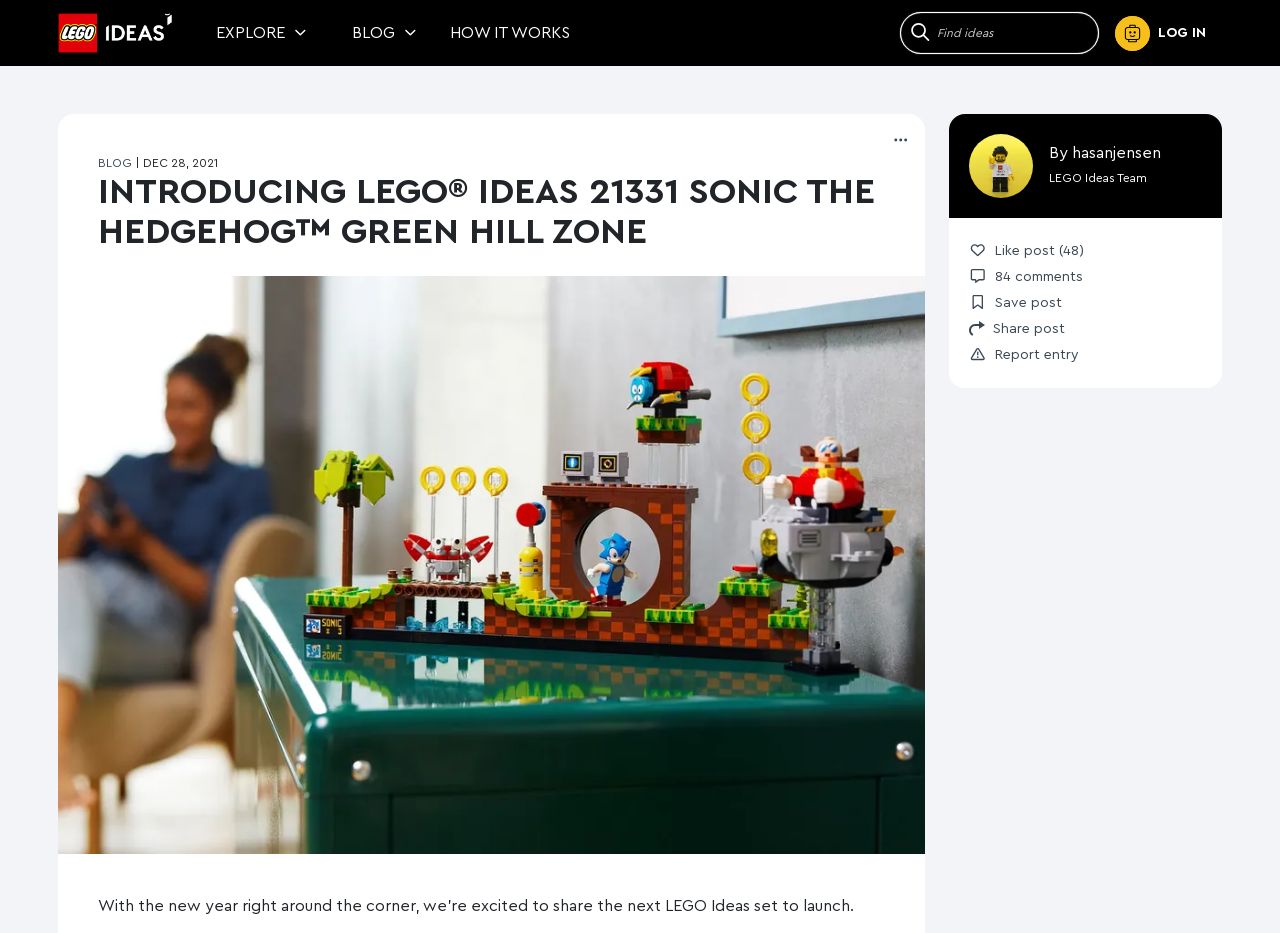Given the description "How It Works", determine the bounding box of the corresponding UI element.

[0.339, 0.014, 0.458, 0.057]